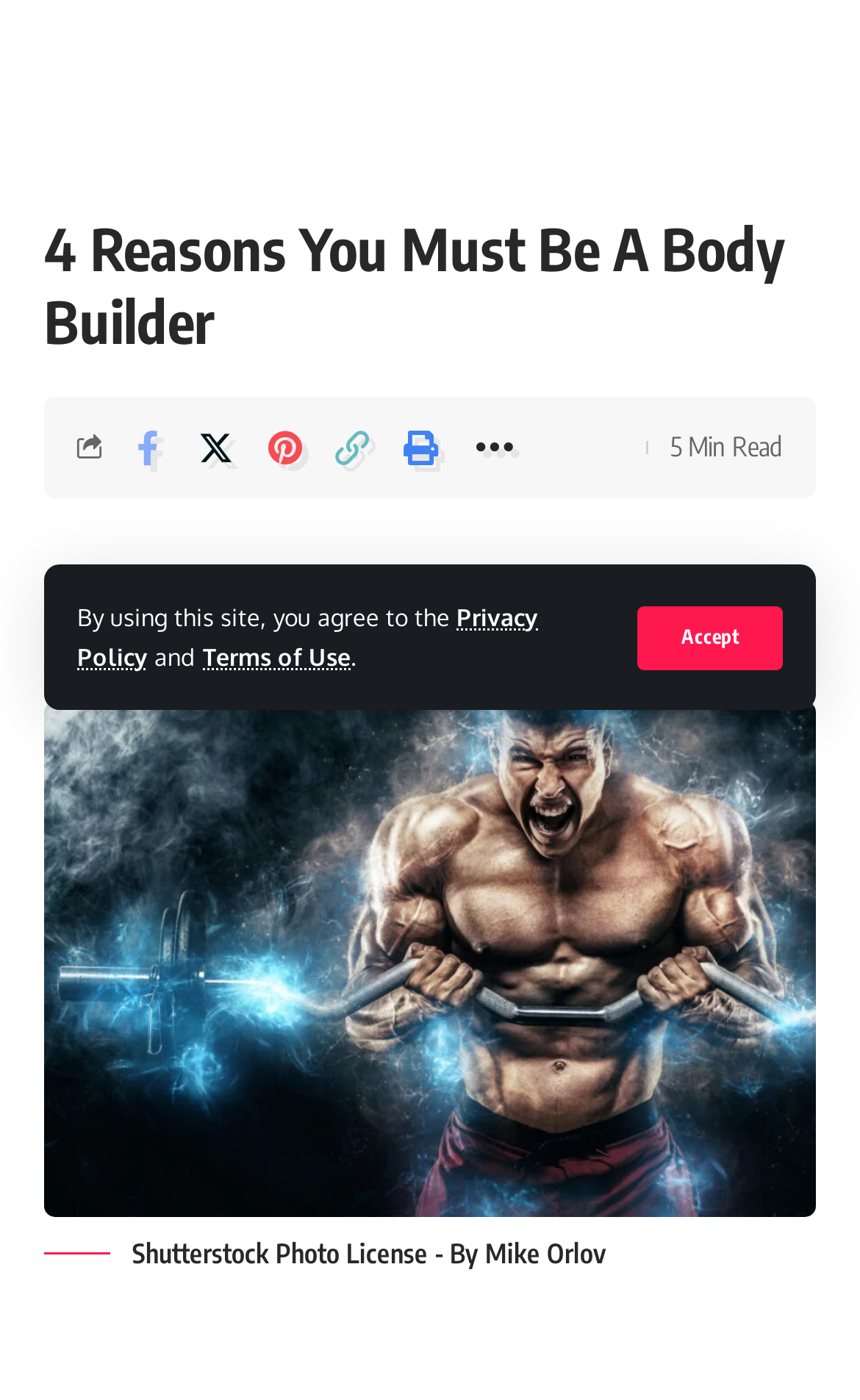Using the element description: "aria-label="Print"", determine the bounding box coordinates for the specified UI element. The coordinates should be four float numbers between 0 and 1, [left, top, right, bottom].

[0.554, 0.441, 0.662, 0.507]